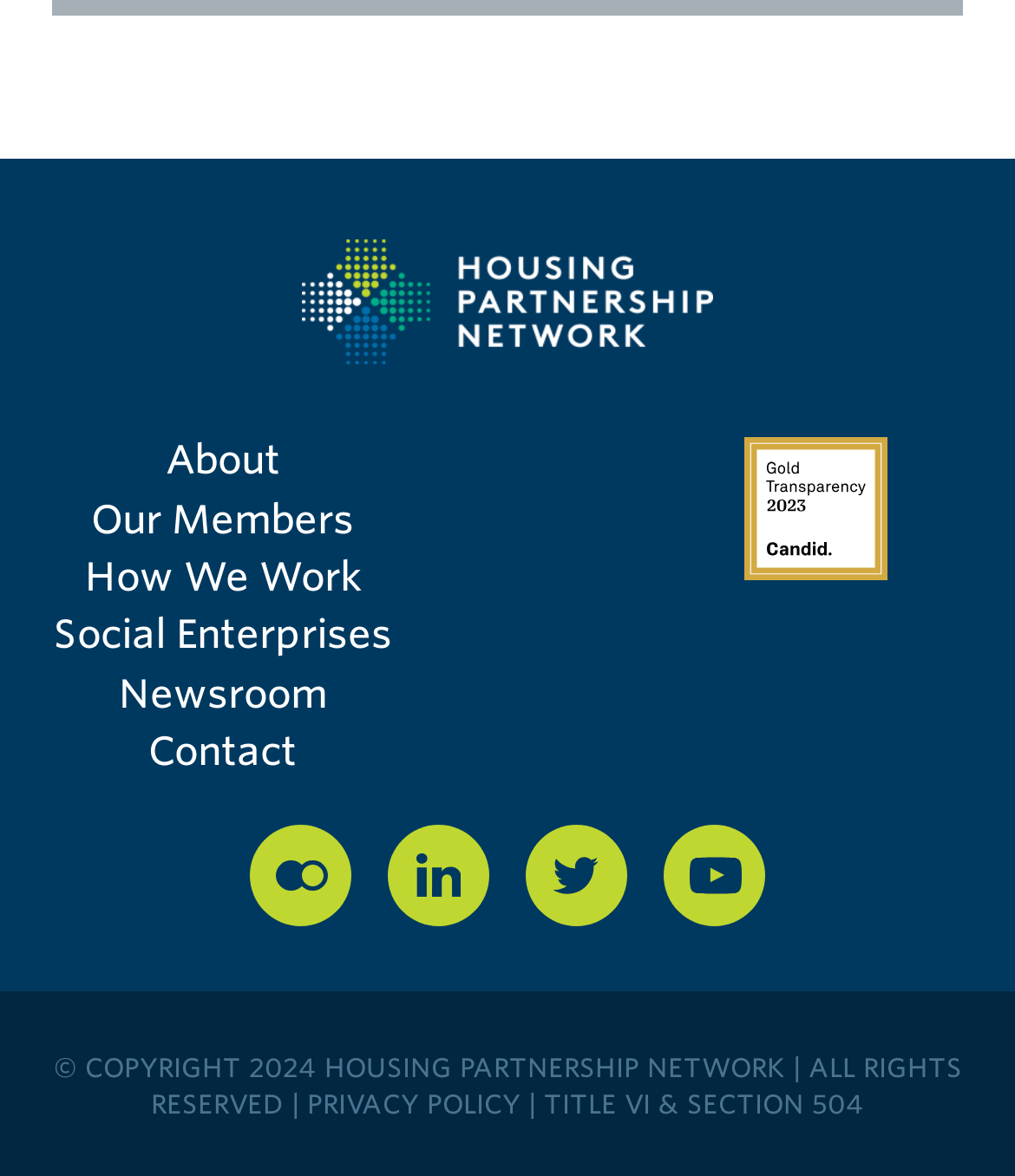Please pinpoint the bounding box coordinates for the region I should click to adhere to this instruction: "View Toni Tileva's profile".

None